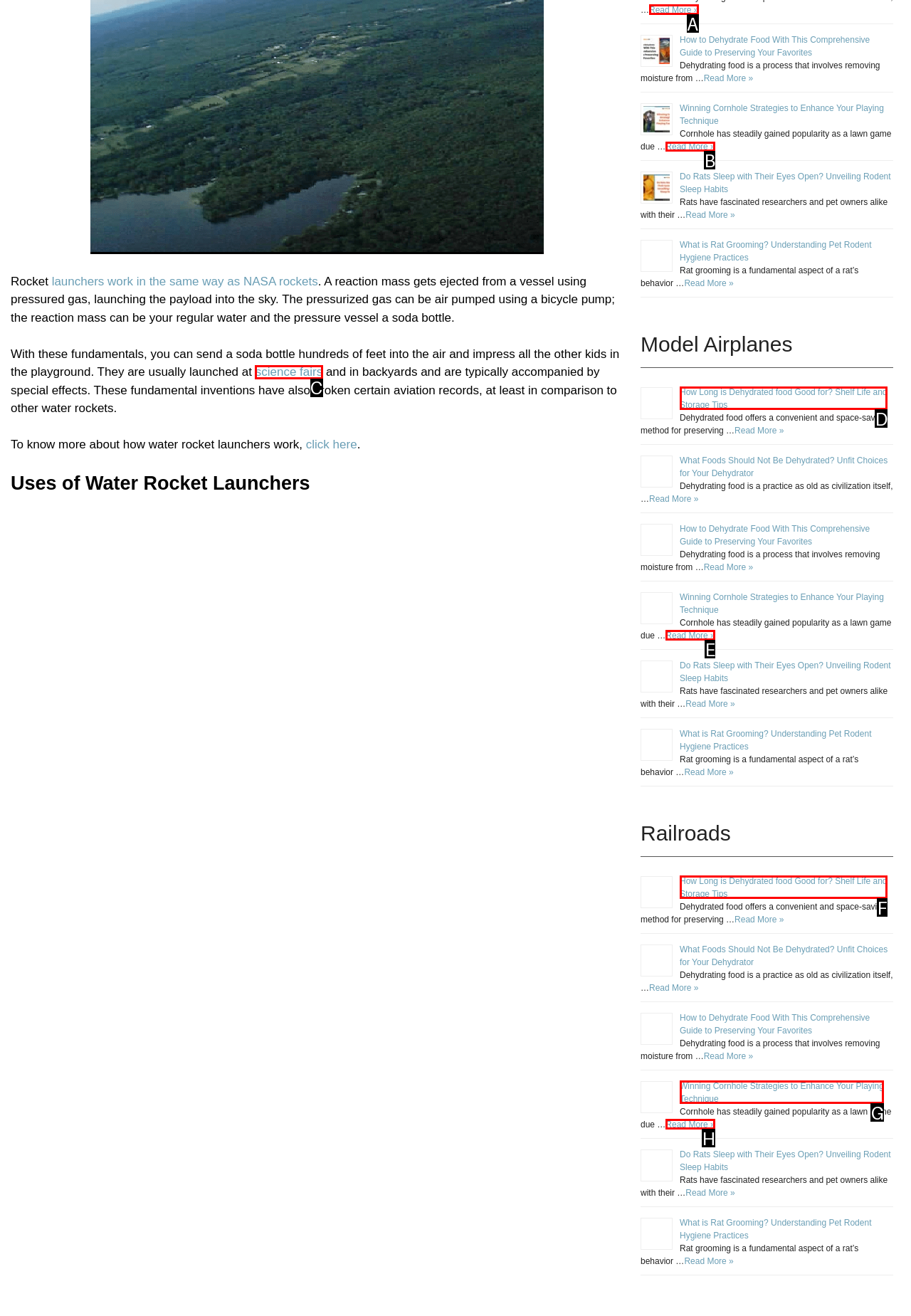Identify the correct option to click in order to complete this task: learn about winning cornhole strategies
Answer with the letter of the chosen option directly.

B